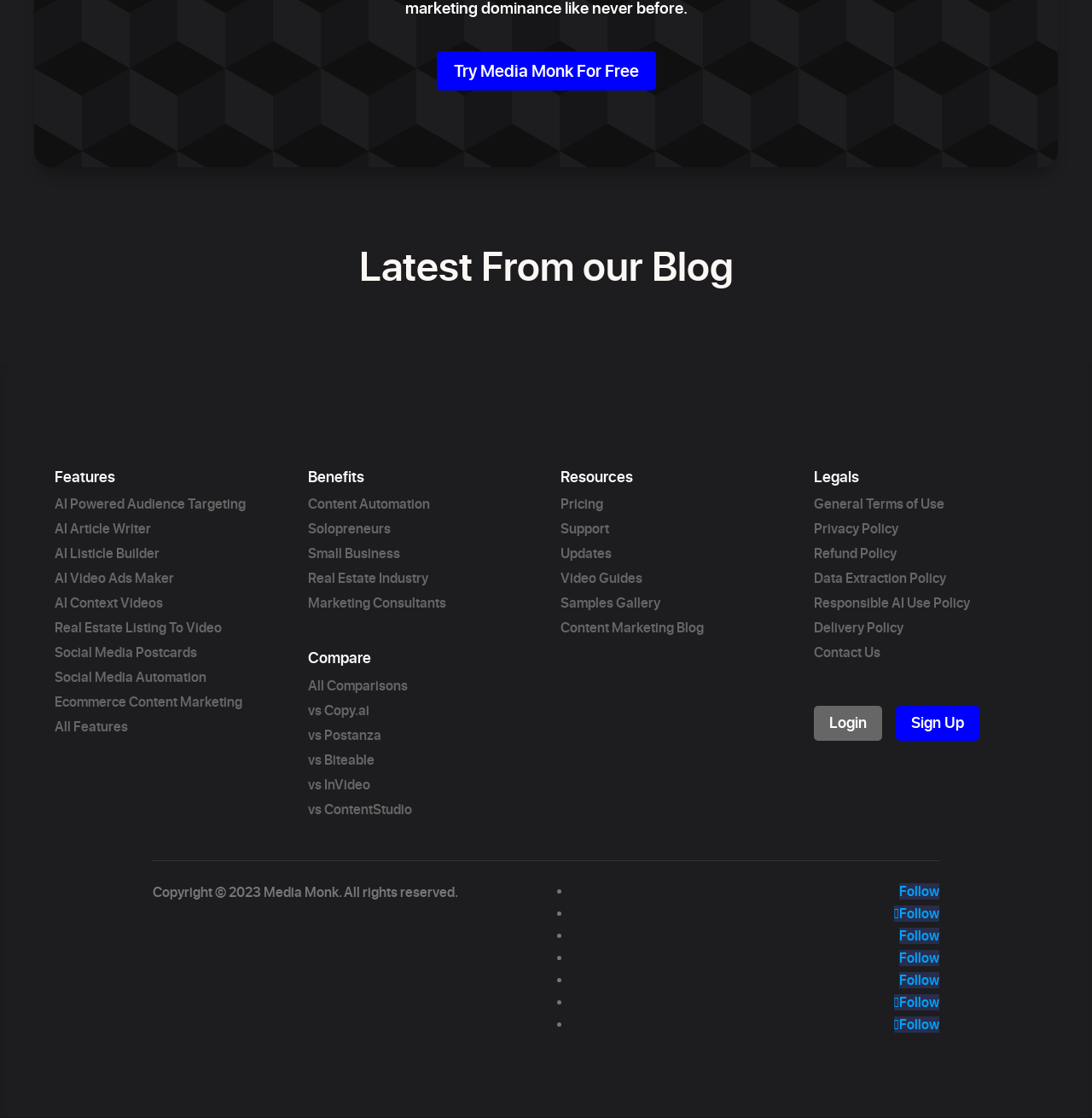How many social media platforms are listed in the footer section?
Analyze the image and deliver a detailed answer to the question.

The footer section of the webpage lists five social media platforms: Youtube, LinkedIn, Medium, Telegram, and an unknown platform represented by the  icon. These platforms are listed as options for users to follow Media Monk.